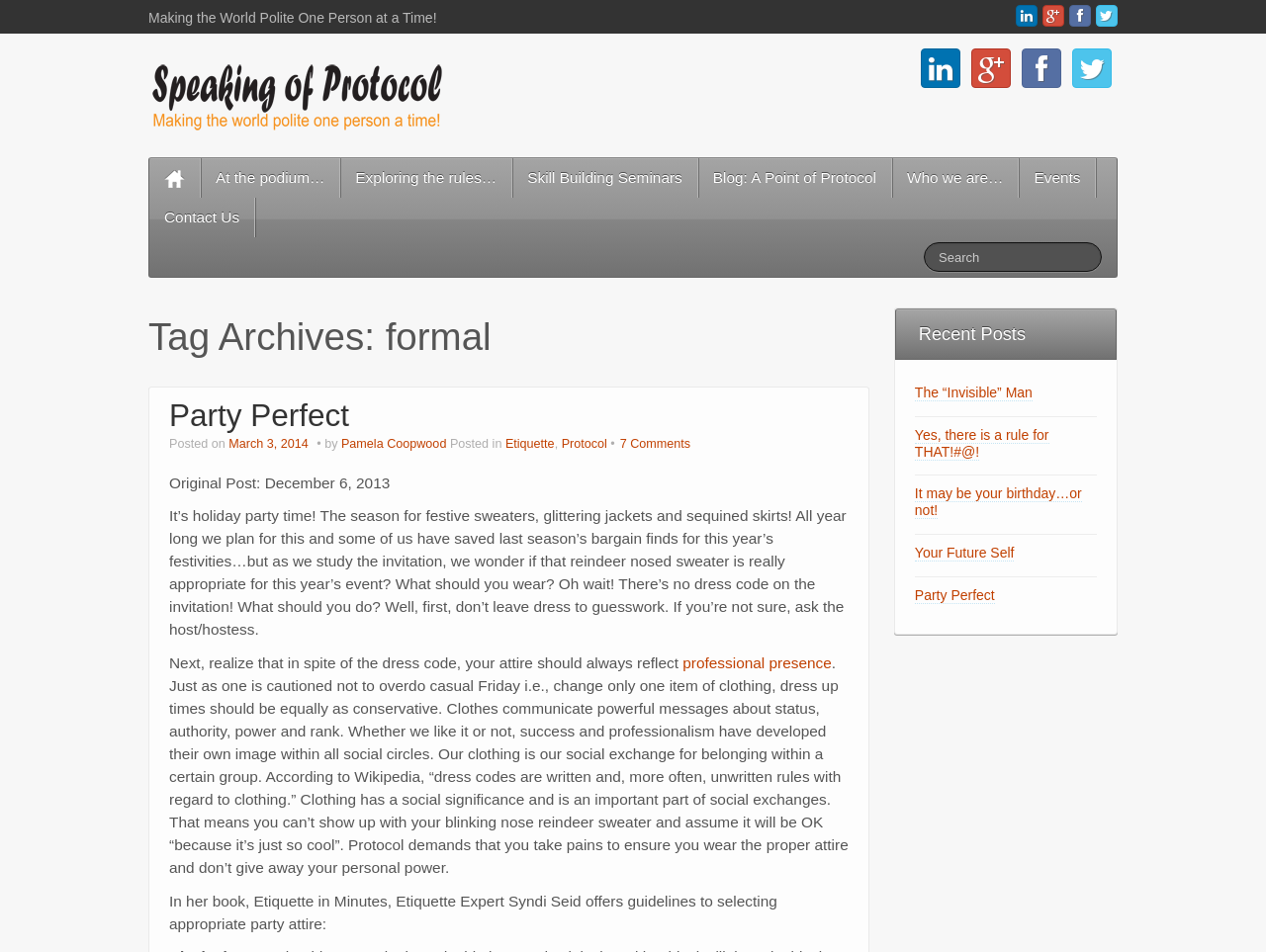Convey a detailed summary of the webpage, mentioning all key elements.

The webpage is titled "Speaking of Protocol | Tag Archives: formal" and has a tagline "Making the World Polite One Person at a Time!" at the top. The page has a navigation menu at the top right corner with several links, including "Home", "At the podium…", "Exploring the rules…", "Skill Building Seminars", "Blog: A Point of Protocol", "Who we are…", "Events", and "Contact Us". 

Below the navigation menu, there is a search bar where users can input their search queries. 

The main content of the page is an article titled "Party Perfect" with a posted date of March 3, 2014, and written by Pamela Coopwood. The article discusses the importance of dressing appropriately for holiday parties and provides guidelines for selecting the right attire. 

The article is divided into several paragraphs, with links to related topics such as "Etiquette" and "Protocol". There is also a quote from Etiquette Expert Syndi Seid's book "Etiquette in Minutes" about selecting appropriate party attire.

On the right side of the page, there is a section titled "Recent Posts" with links to several other articles, including "The “Invisible” Man", "Yes, there is a rule for THAT!#@!", "It may be your birthday…or not!", "Your Future Self", and "Party Perfect".